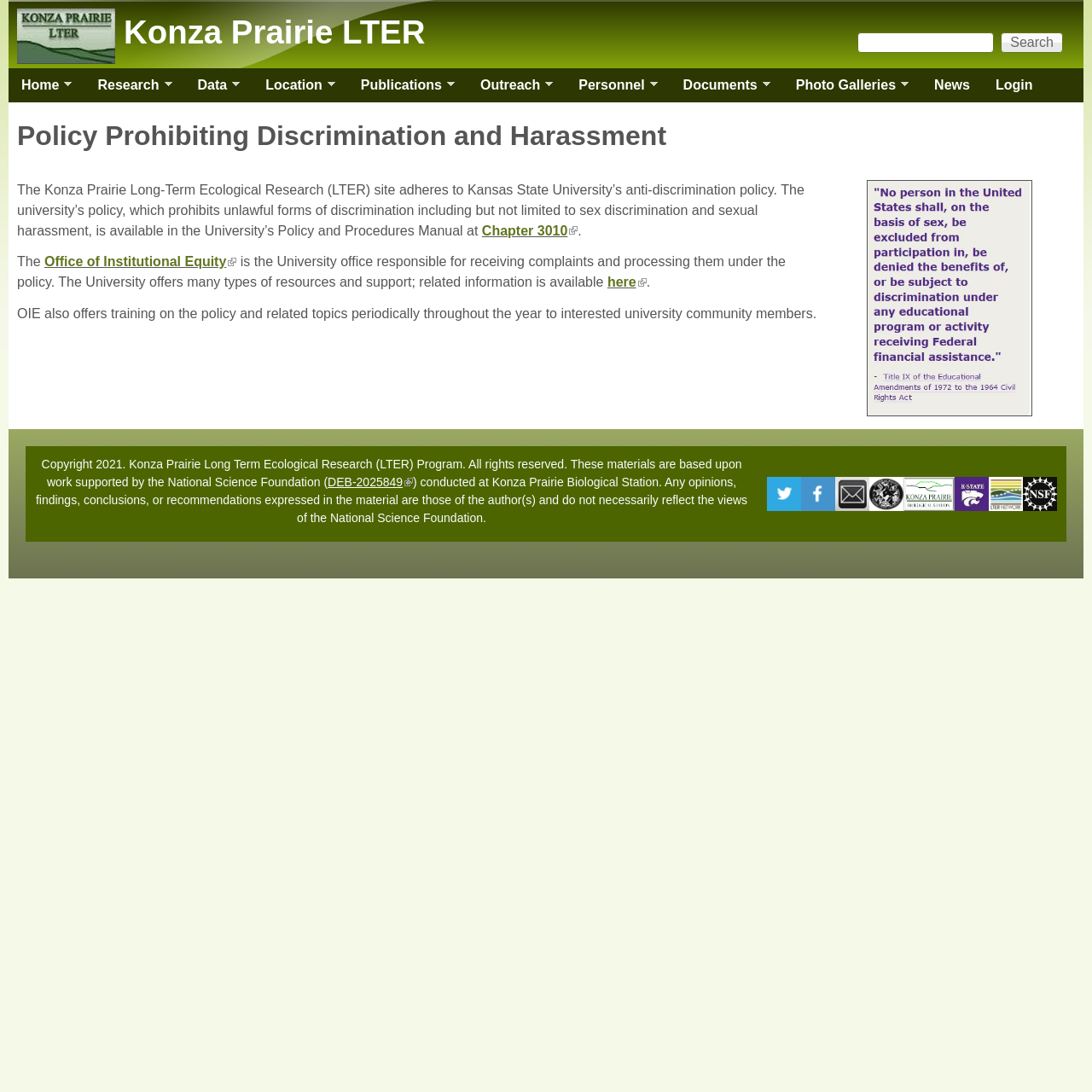Could you indicate the bounding box coordinates of the region to click in order to complete this instruction: "Read the policy prohibiting discrimination and harassment".

[0.016, 0.105, 0.984, 0.143]